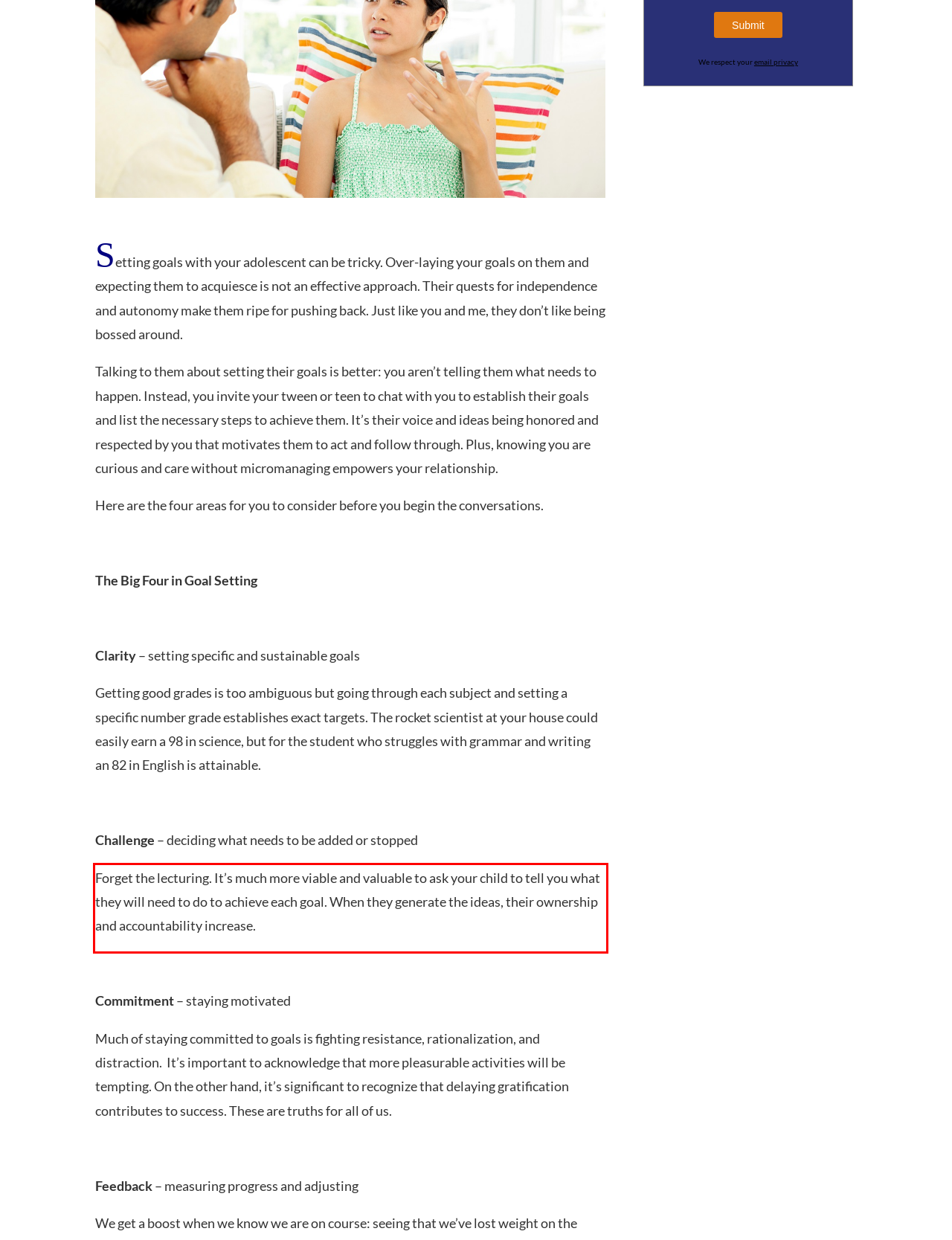Inspect the webpage screenshot that has a red bounding box and use OCR technology to read and display the text inside the red bounding box.

Forget the lecturing. It’s much more viable and valuable to ask your child to tell you what they will need to do to achieve each goal. When they generate the ideas, their ownership and accountability increase.